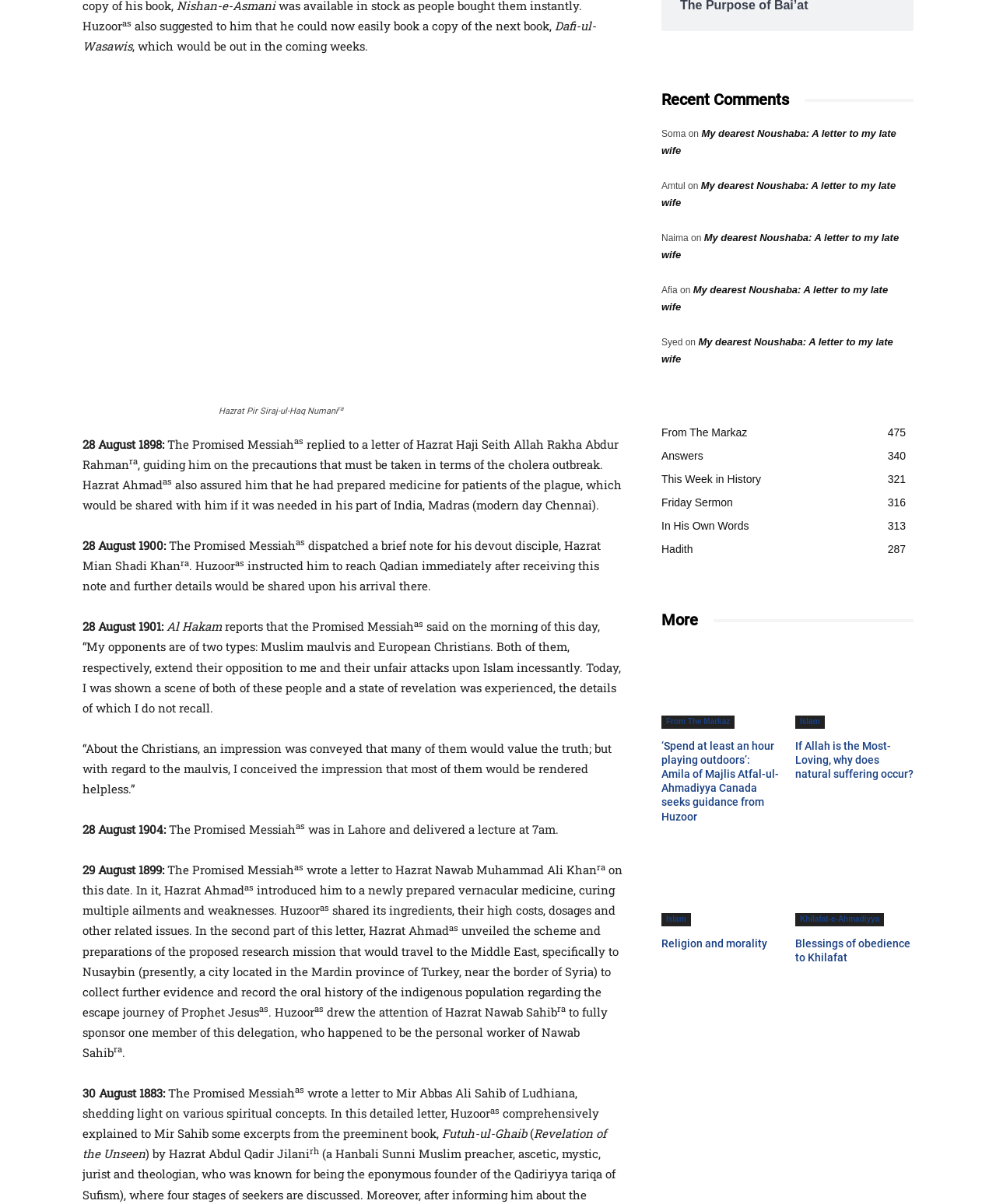Locate the bounding box of the UI element based on this description: "This Week in History321". Provide four float numbers between 0 and 1 as [left, top, right, bottom].

[0.664, 0.393, 0.764, 0.403]